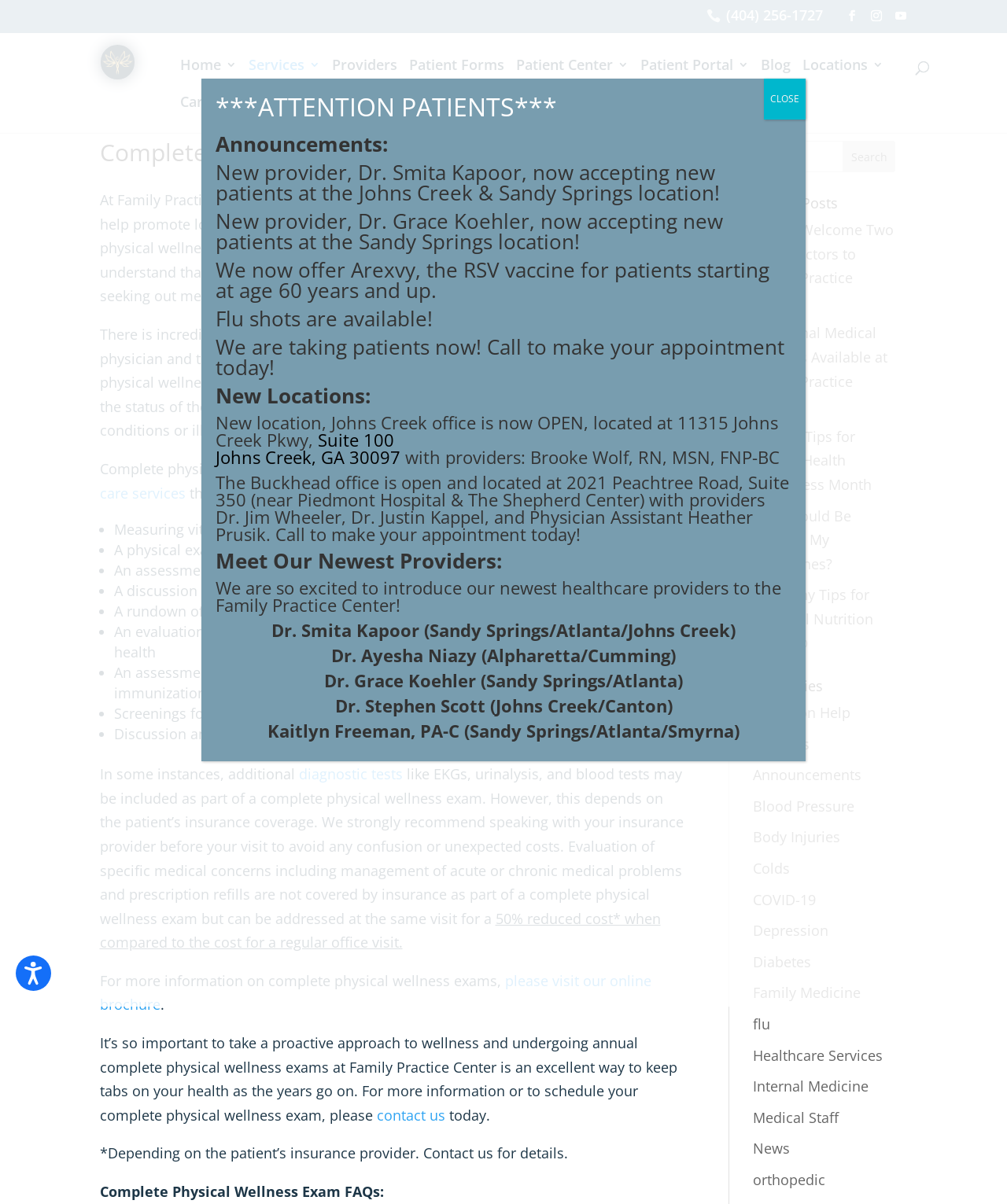What is the purpose of a complete physical wellness exam?
Please give a detailed and thorough answer to the question, covering all relevant points.

I inferred this by reading the static text at the top of the webpage, which states that Family Practice Center provides comprehensive medical care to help promote long-term health and wellness, and that this begins with performing complete physical wellness exams.